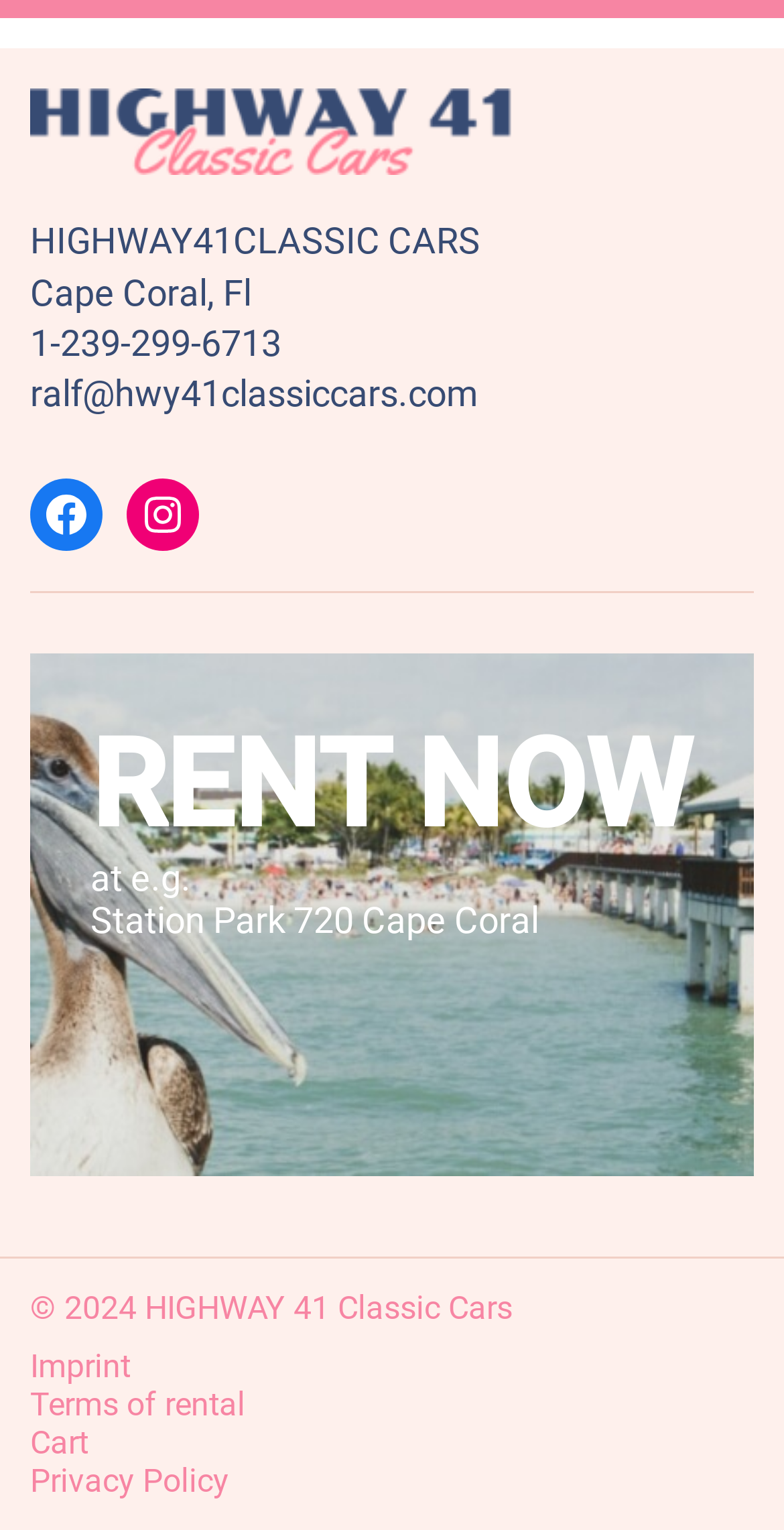Locate the bounding box coordinates of the element I should click to achieve the following instruction: "Click on the 'RENT NOW' button".

[0.115, 0.467, 0.885, 0.56]